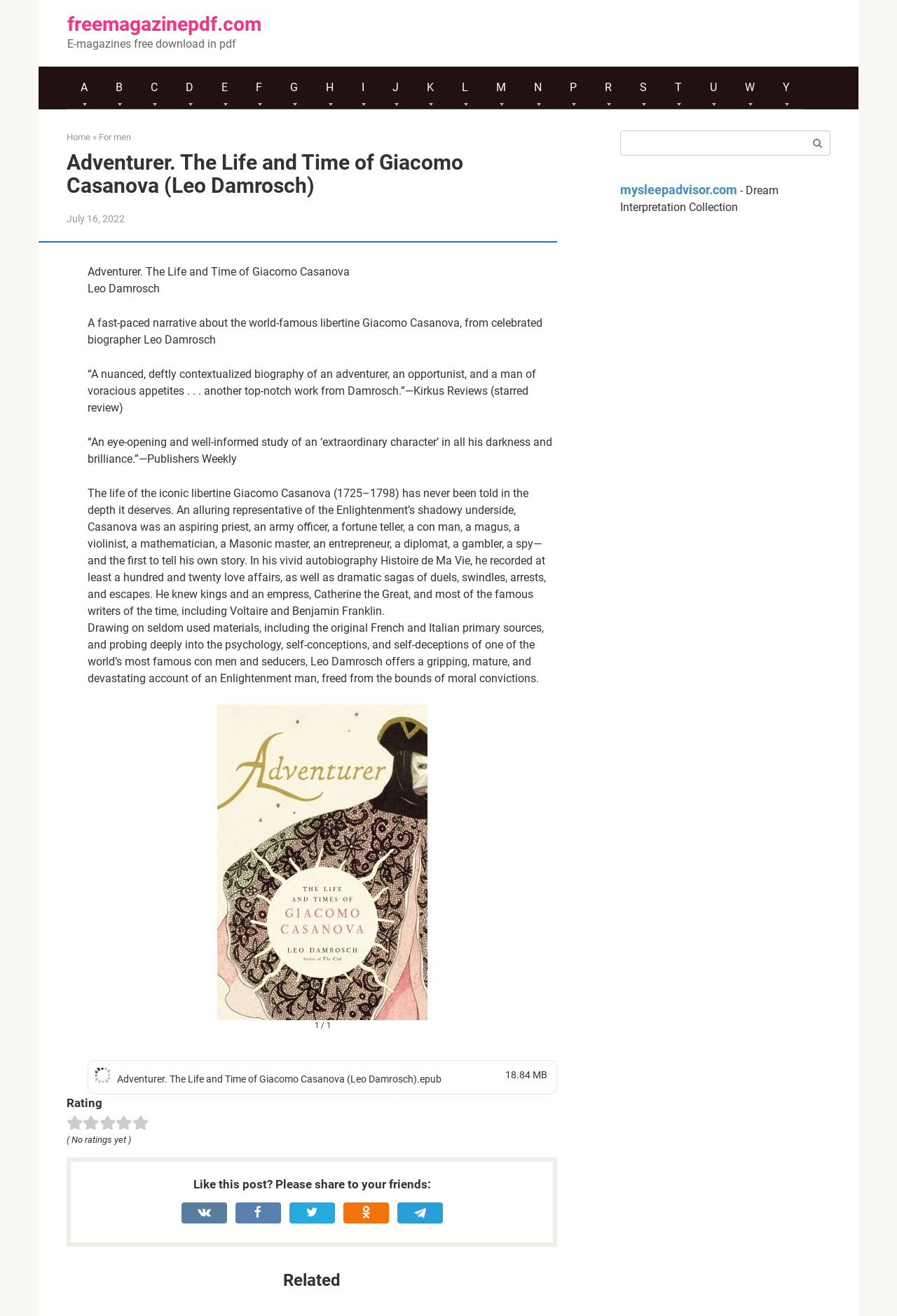Highlight the bounding box coordinates of the element you need to click to perform the following instruction: "Click on the 'For men' link."

[0.11, 0.1, 0.146, 0.108]